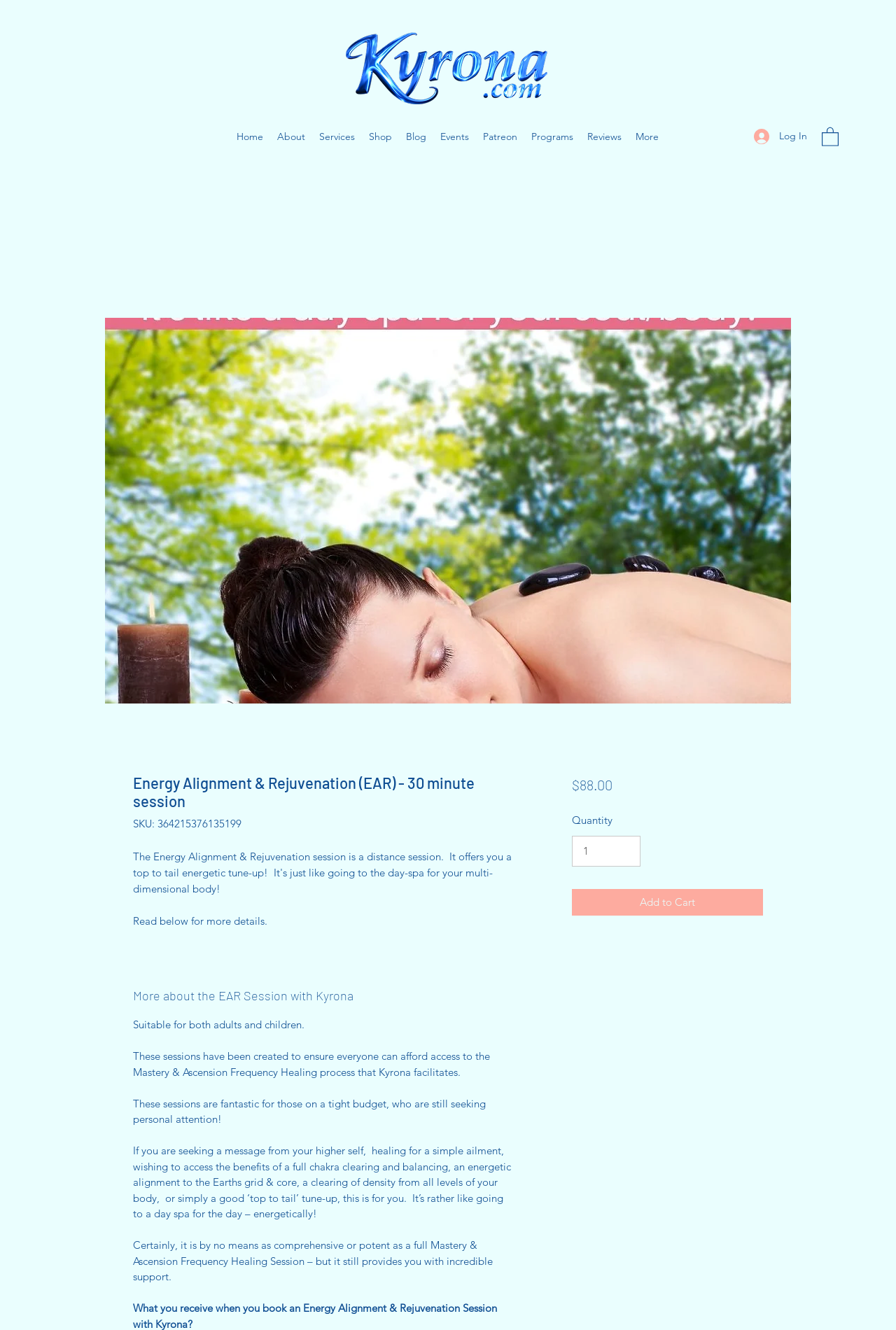Identify the bounding box coordinates of the region that needs to be clicked to carry out this instruction: "Click the 'Add to Cart' button". Provide these coordinates as four float numbers ranging from 0 to 1, i.e., [left, top, right, bottom].

[0.638, 0.668, 0.852, 0.689]